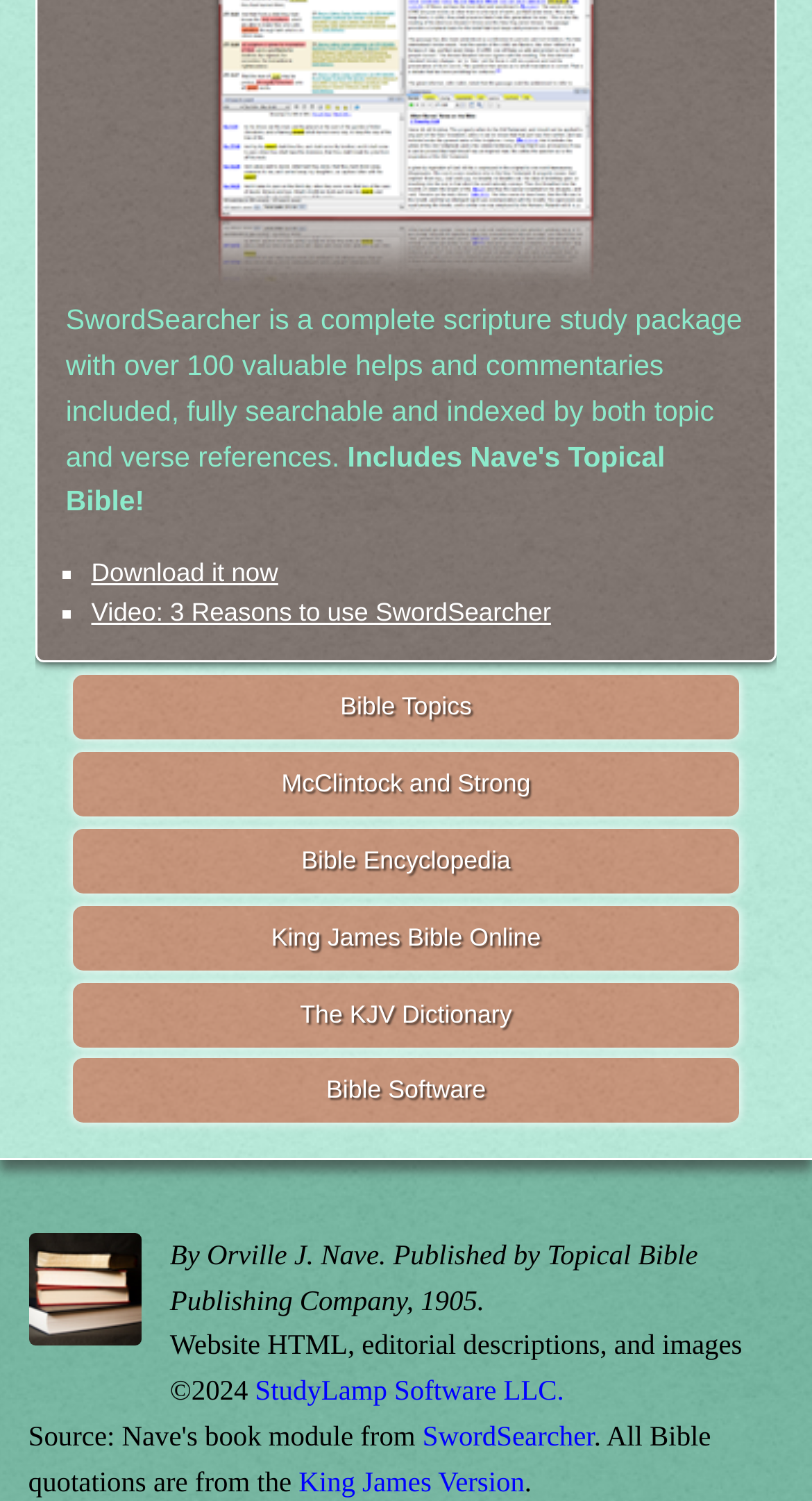Who is the owner of the website content?
Respond with a short answer, either a single word or a phrase, based on the image.

StudyLamp Software LLC.